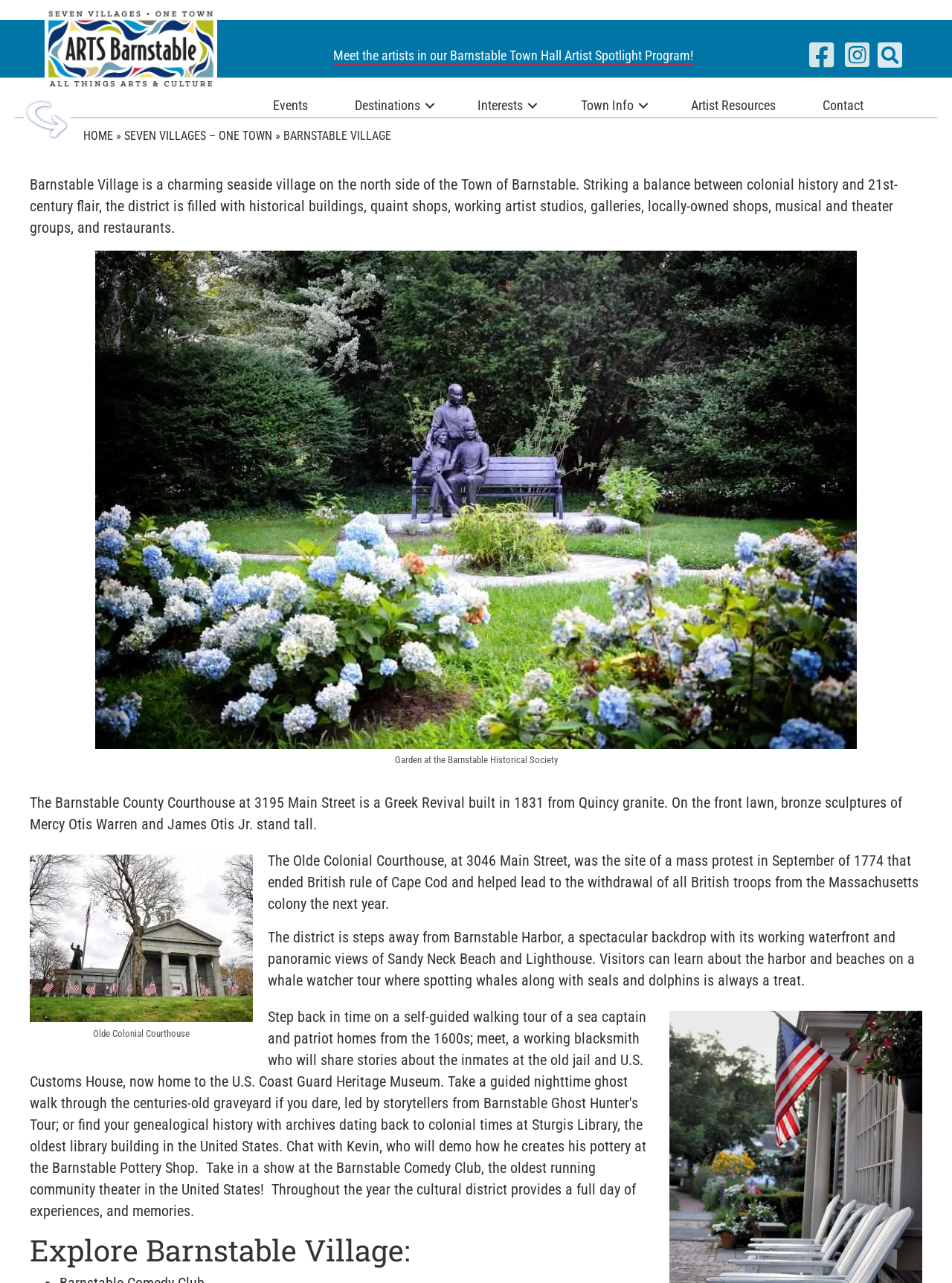What can visitors do to learn about the harbor and beaches?
Can you provide an in-depth and detailed response to the question?

I found the answer by reading the text content of the webpage, specifically the StaticText element with the text 'Visitors can learn about the harbor and beaches on a whale watcher tour where spotting whales along with seals and dolphins is always a treat.' This sentence suggests that taking a whale watcher tour is a way for visitors to learn about the harbor and beaches.